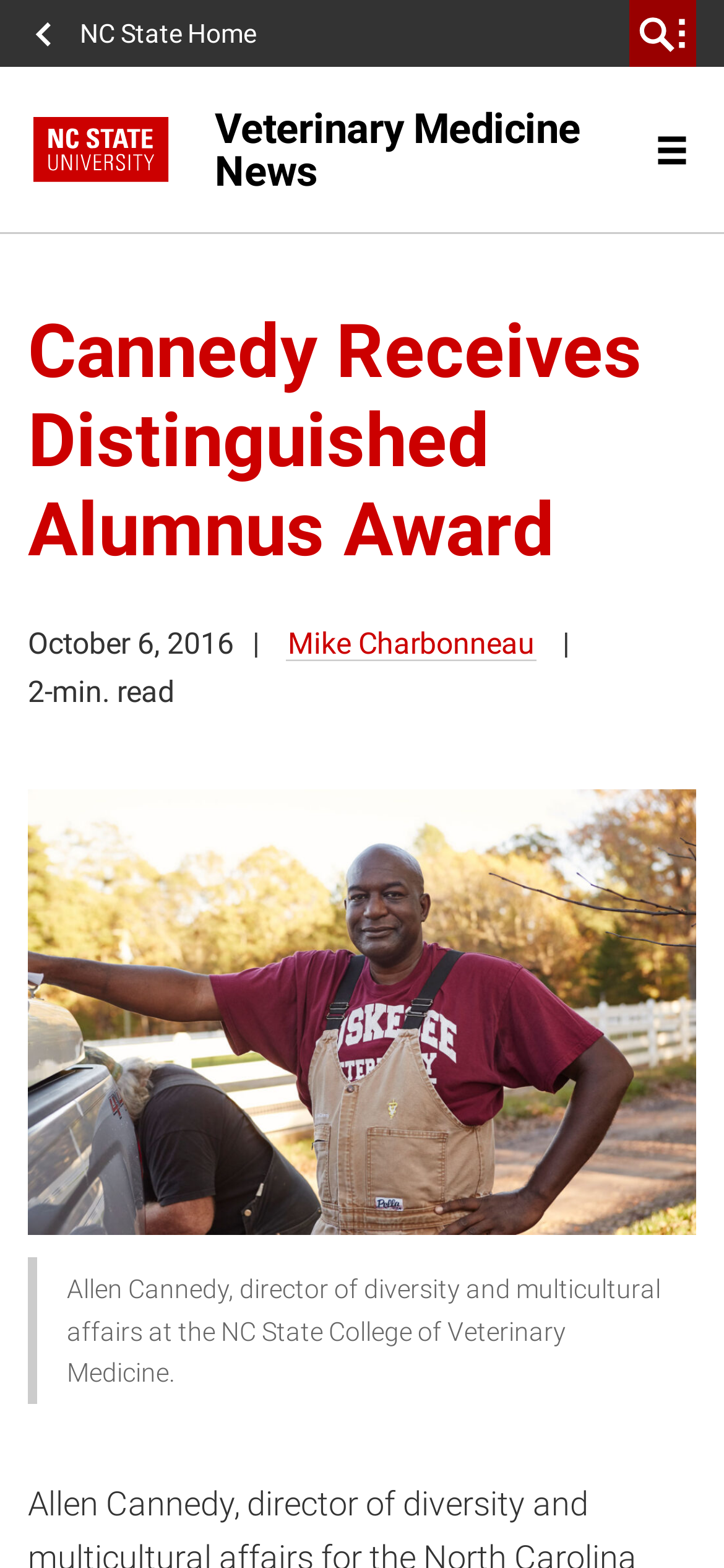What is the name of the author of the news article?
Answer the question with a single word or phrase, referring to the image.

Mike Charbonneau